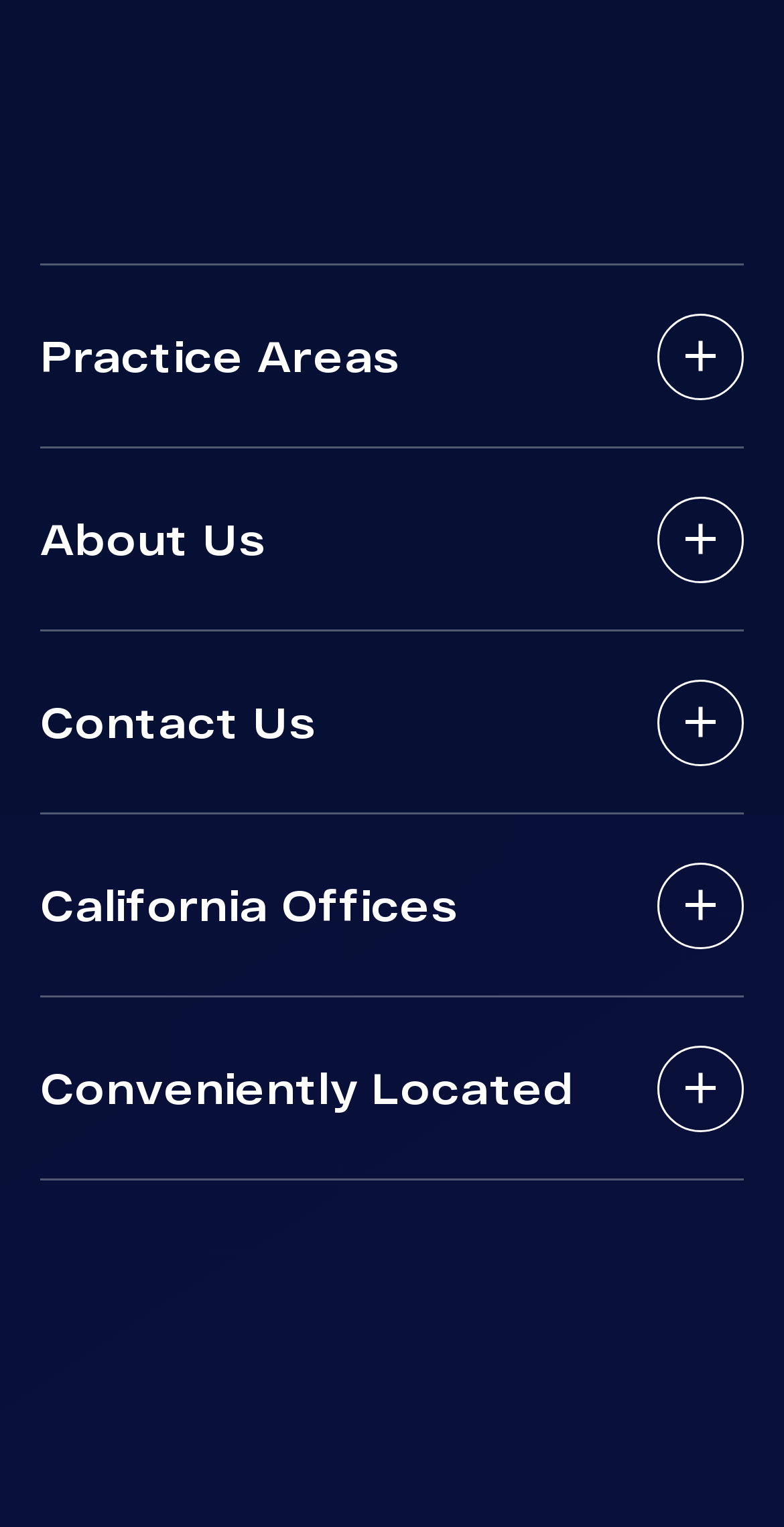With reference to the image, please provide a detailed answer to the following question: What is the purpose of the 'Contact Us' section?

The 'Contact Us' section appears to provide various ways to contact the firm, including a phone number, a link to ask if you have a case, and a 'Let's Chat' option, suggesting that its purpose is to facilitate communication with the firm.